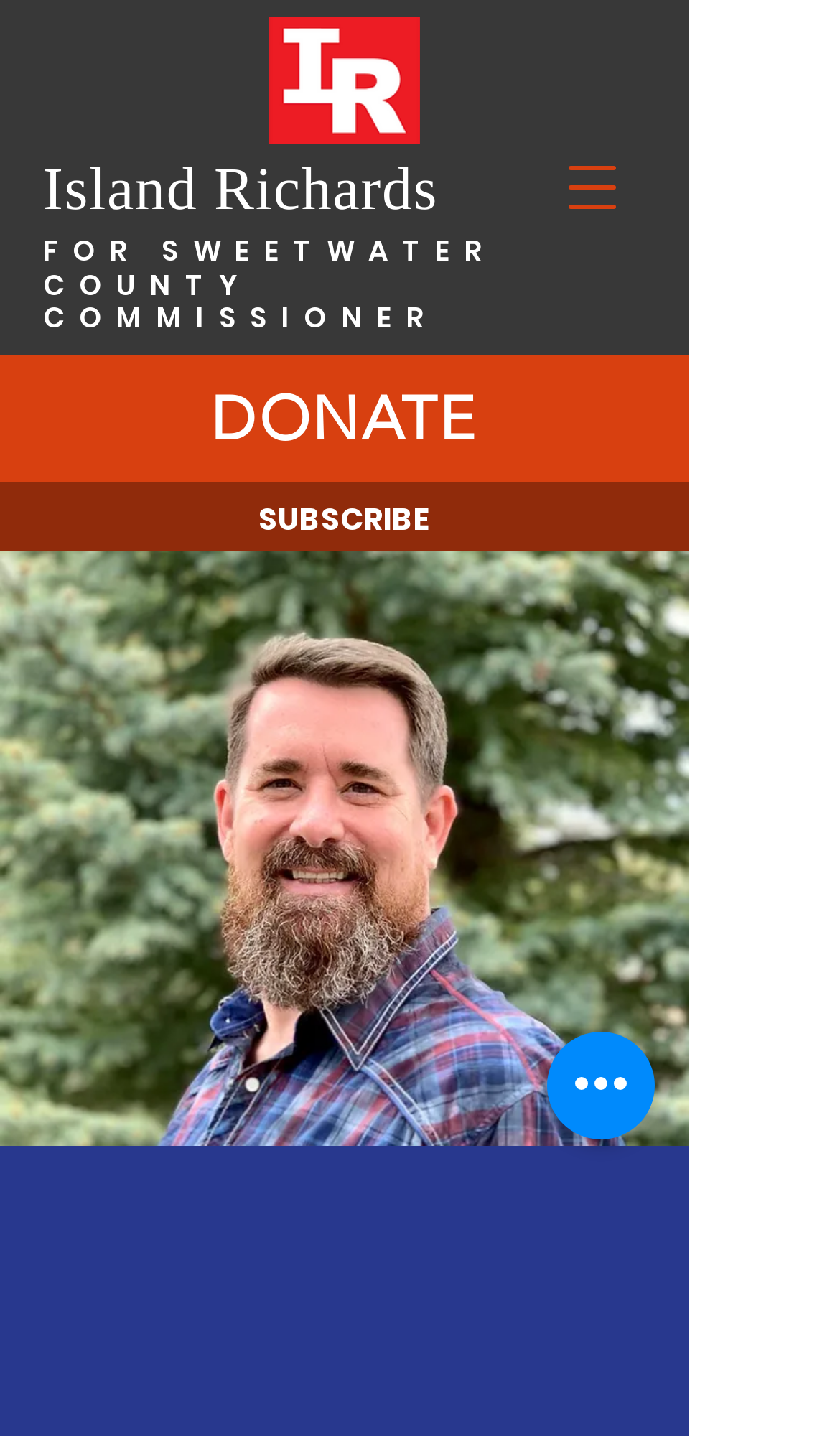Find the bounding box coordinates corresponding to the UI element with the description: "Island Richards". The coordinates should be formatted as [left, top, right, bottom], with values as floats between 0 and 1.

[0.051, 0.11, 0.521, 0.156]